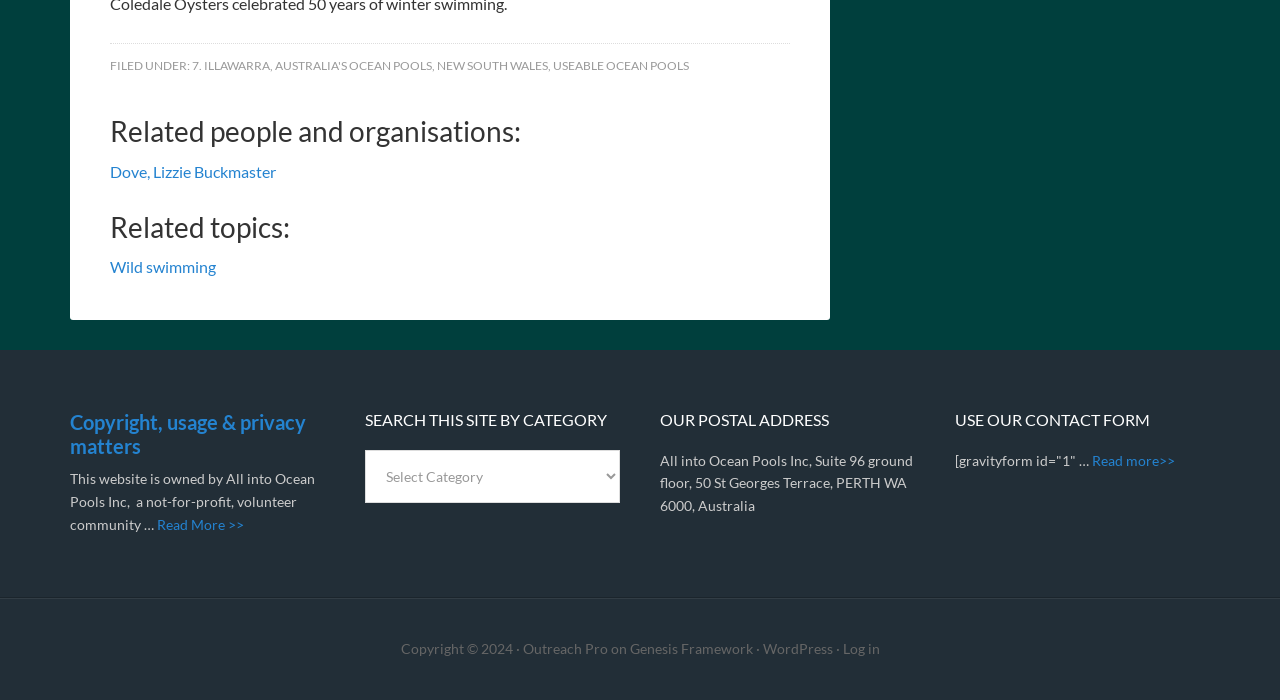Please mark the bounding box coordinates of the area that should be clicked to carry out the instruction: "Click on the 'Home' link".

None